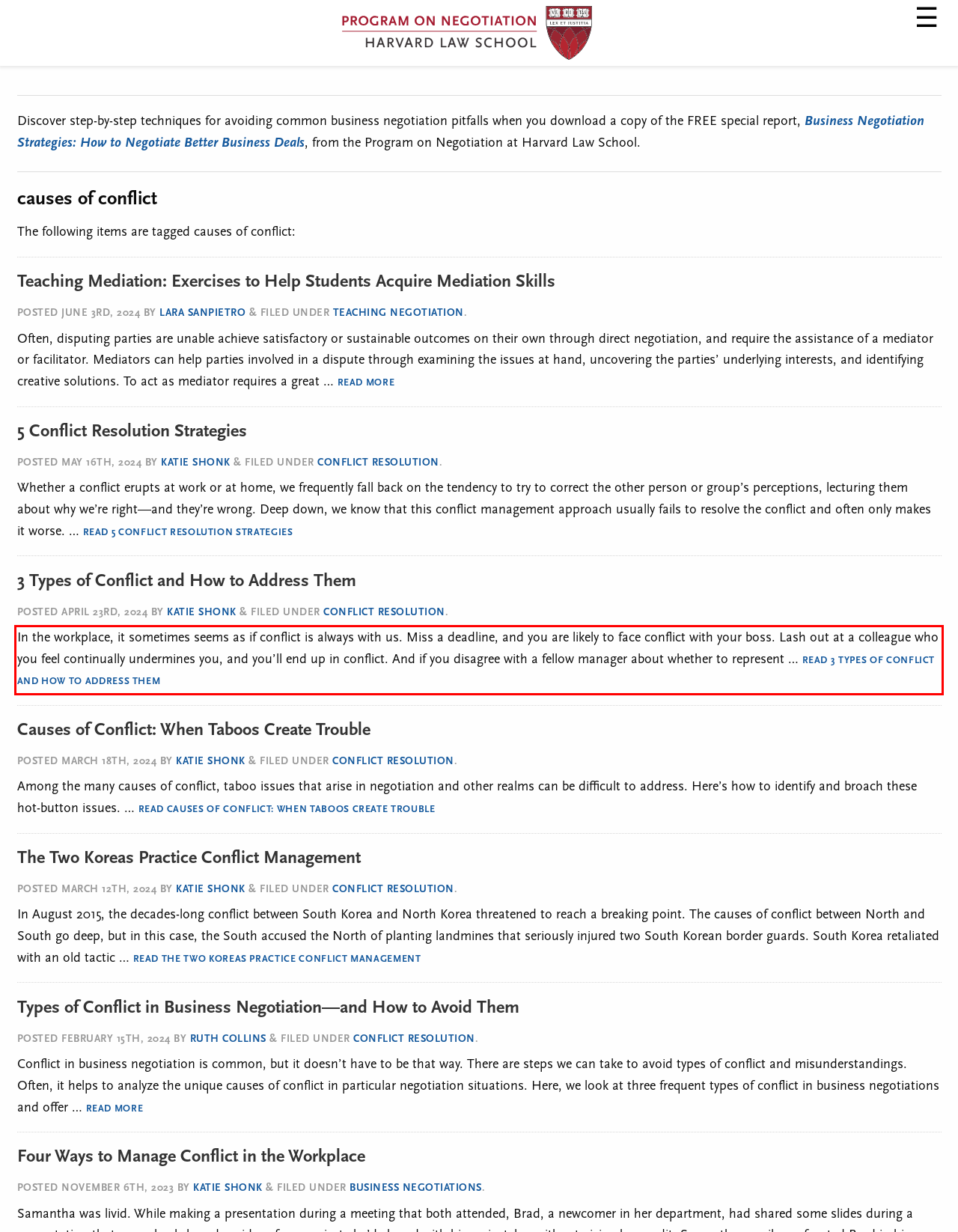You are provided with a screenshot of a webpage that includes a UI element enclosed in a red rectangle. Extract the text content inside this red rectangle.

In the workplace, it sometimes seems as if conflict is always with us. Miss a deadline, and you are likely to face conflict with your boss. Lash out at a colleague who you feel continually undermines you, and you’ll end up in conflict. And if you disagree with a fellow manager about whether to represent … READ 3 TYPES OF CONFLICT AND HOW TO ADDRESS THEM